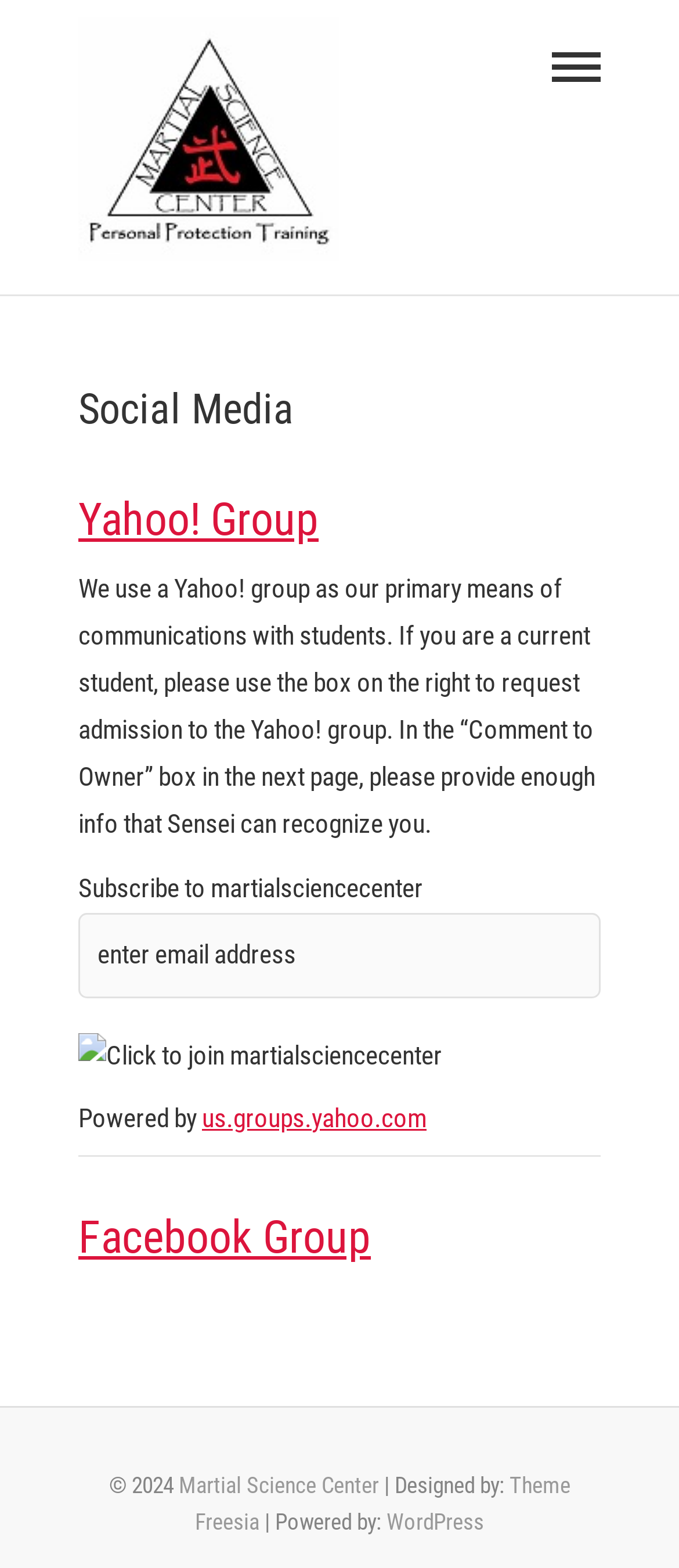Locate the bounding box coordinates of the clickable element to fulfill the following instruction: "Click to join martialsciencecenter". Provide the coordinates as four float numbers between 0 and 1 in the format [left, top, right, bottom].

[0.115, 0.659, 0.651, 0.689]